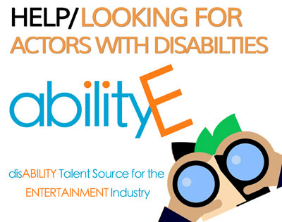Please give a short response to the question using one word or a phrase:
What is the name of the organization?

abilityE